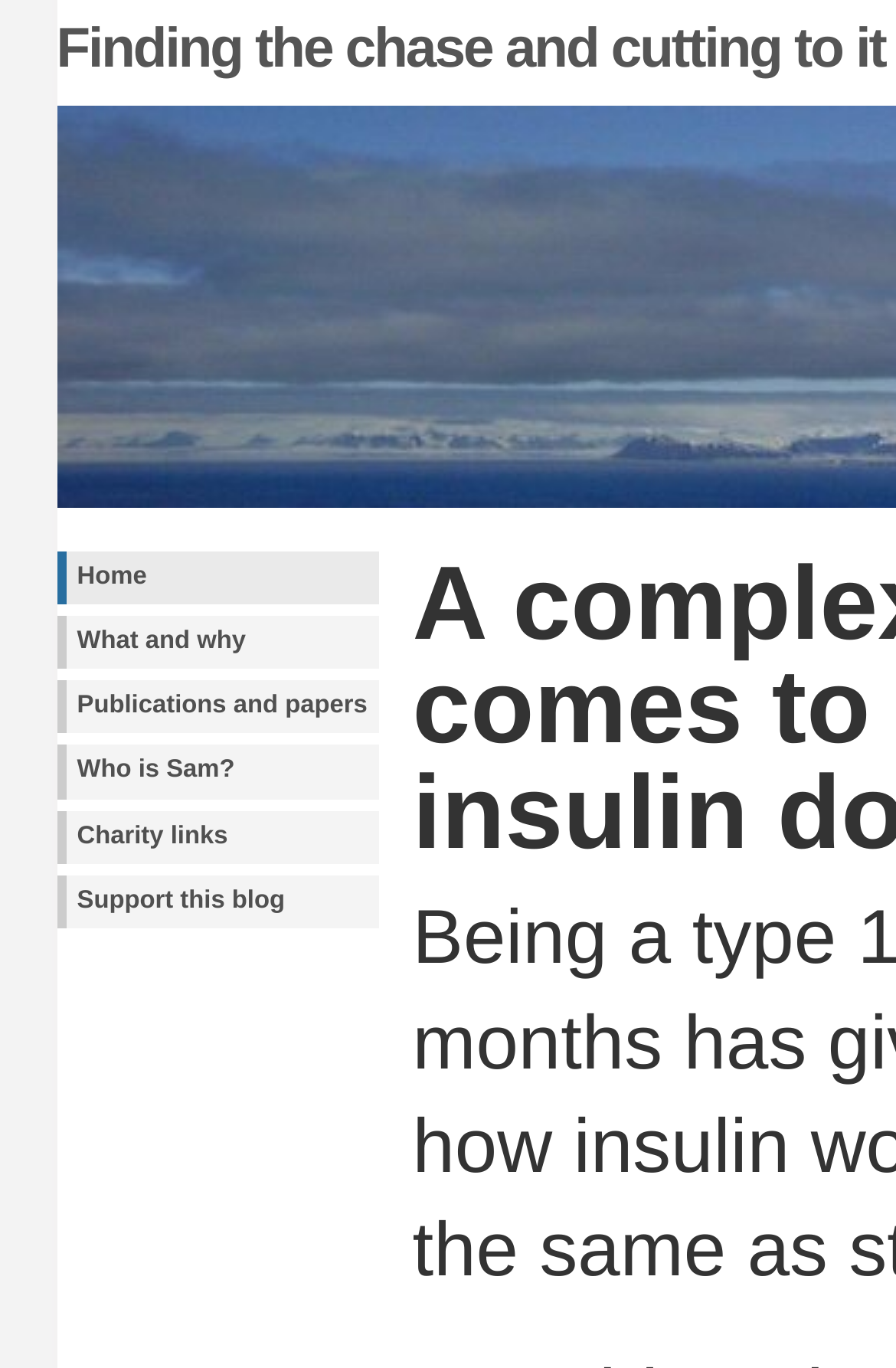Give a short answer using one word or phrase for the question:
What is the first link in the top navigation bar?

Home